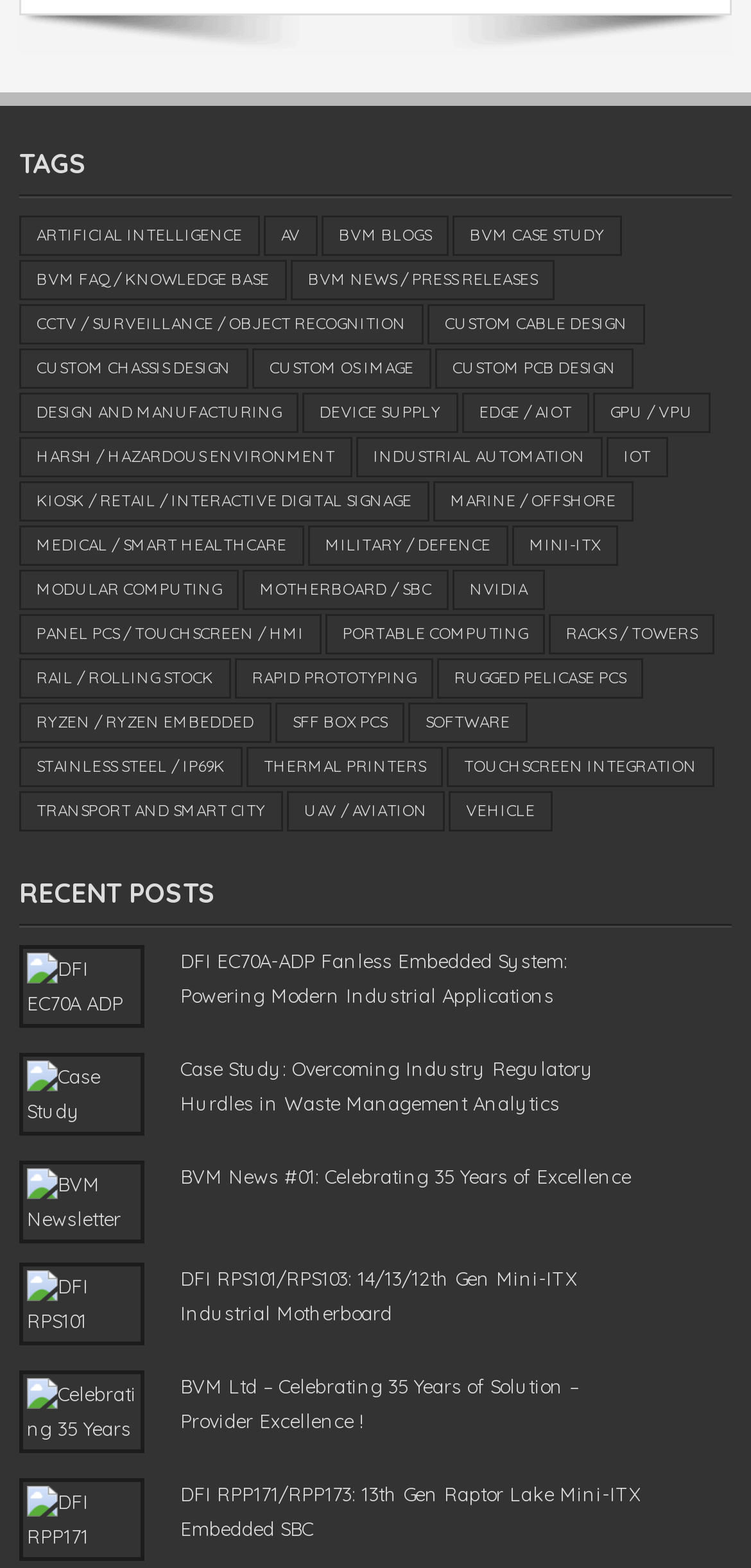What is the title of the latest article?
With the help of the image, please provide a detailed response to the question.

I looked at the links under the 'RECENT POSTS' heading and found the latest article title, which is 'DFI EC70A-ADP Fanless Embedded System: Powering Modern Industrial Applications'.